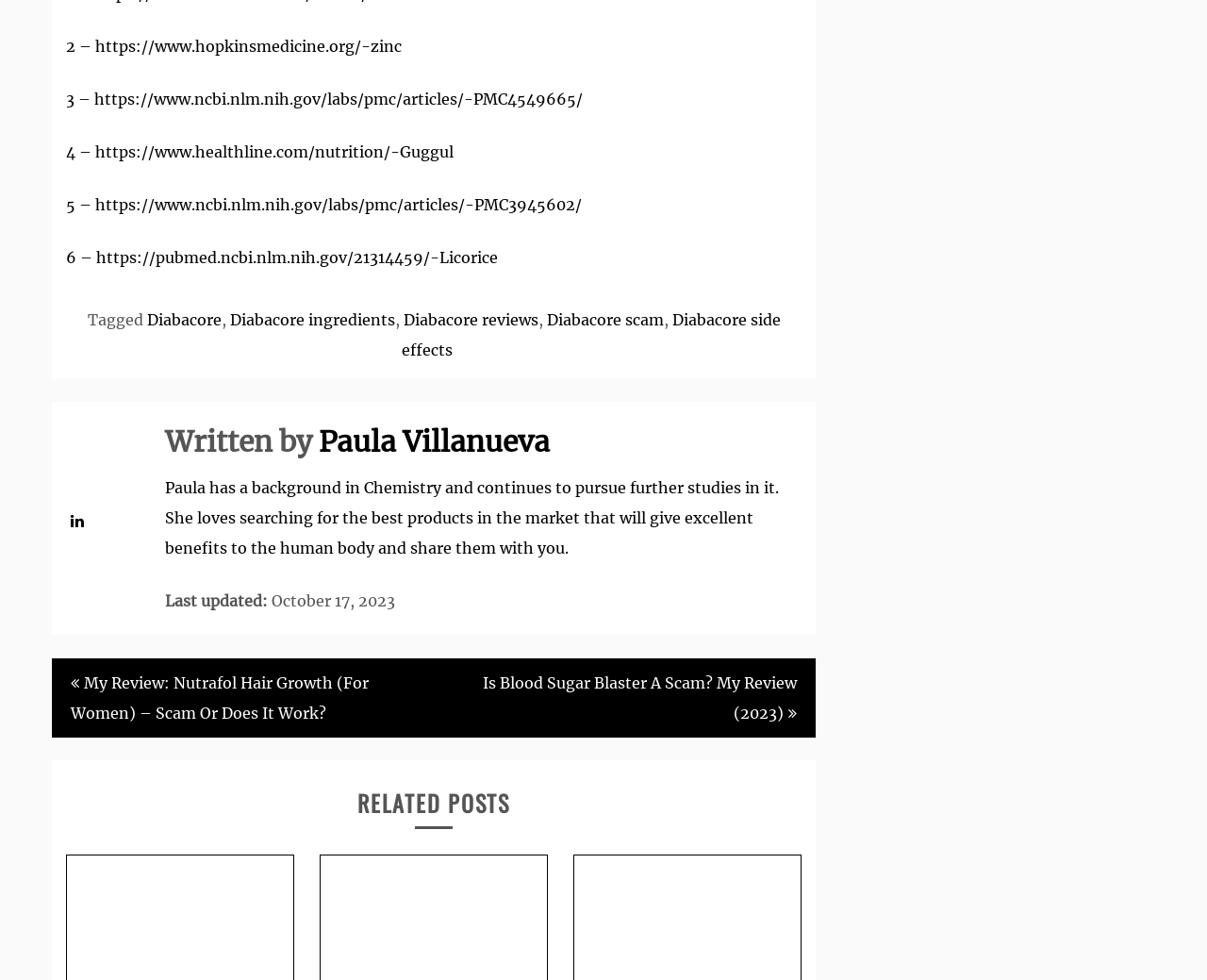What is the topic of the related post?
Please give a well-detailed answer to the question.

The related post is mentioned in the section 'RELATED POSTS', which lists several links, including 'My Review: Nutrafol Hair Growth (For Women) – Scam Or Does It Work?'.